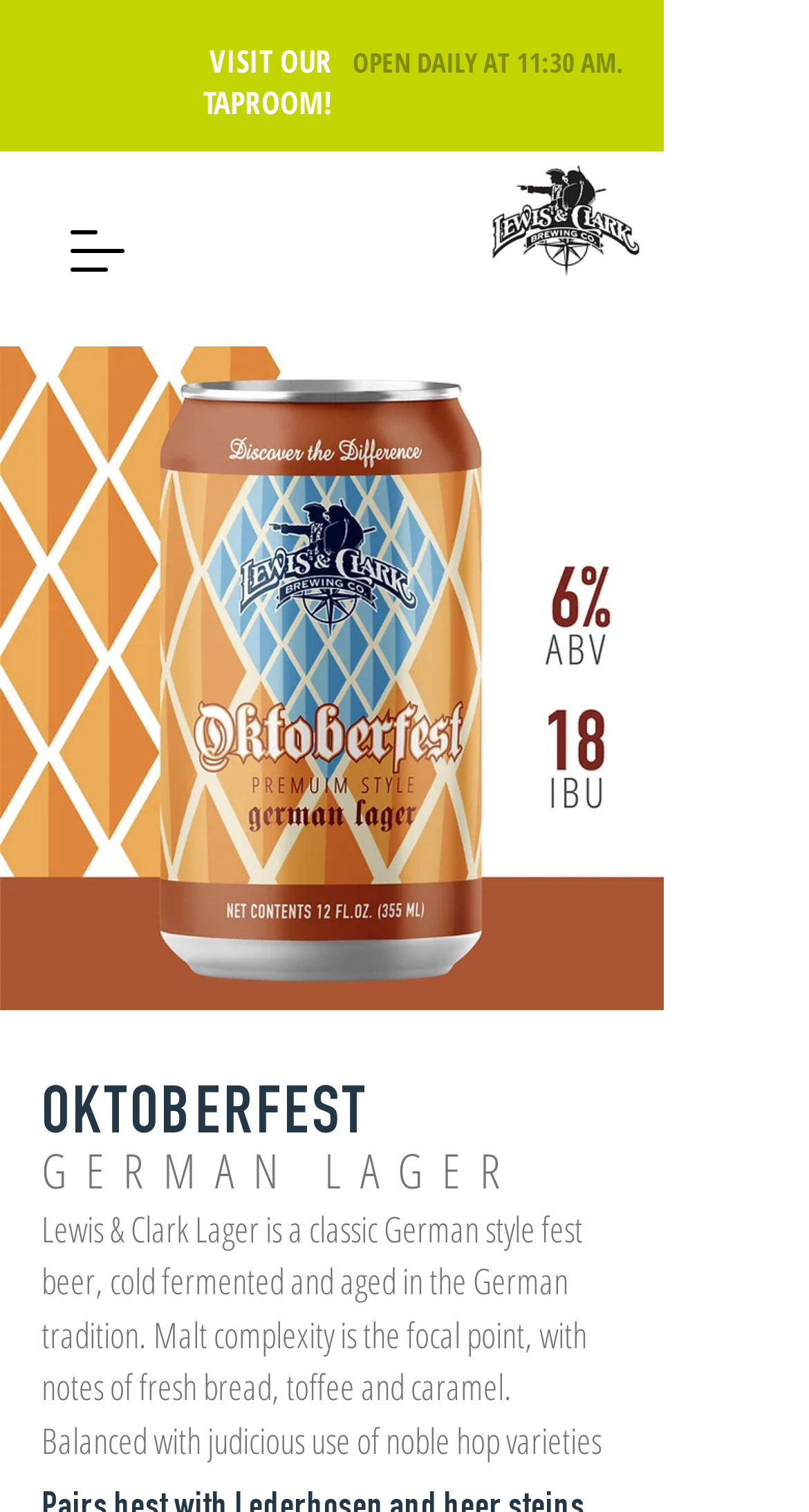What time does the taproom open?
Based on the visual, give a brief answer using one word or a short phrase.

11:30 AM